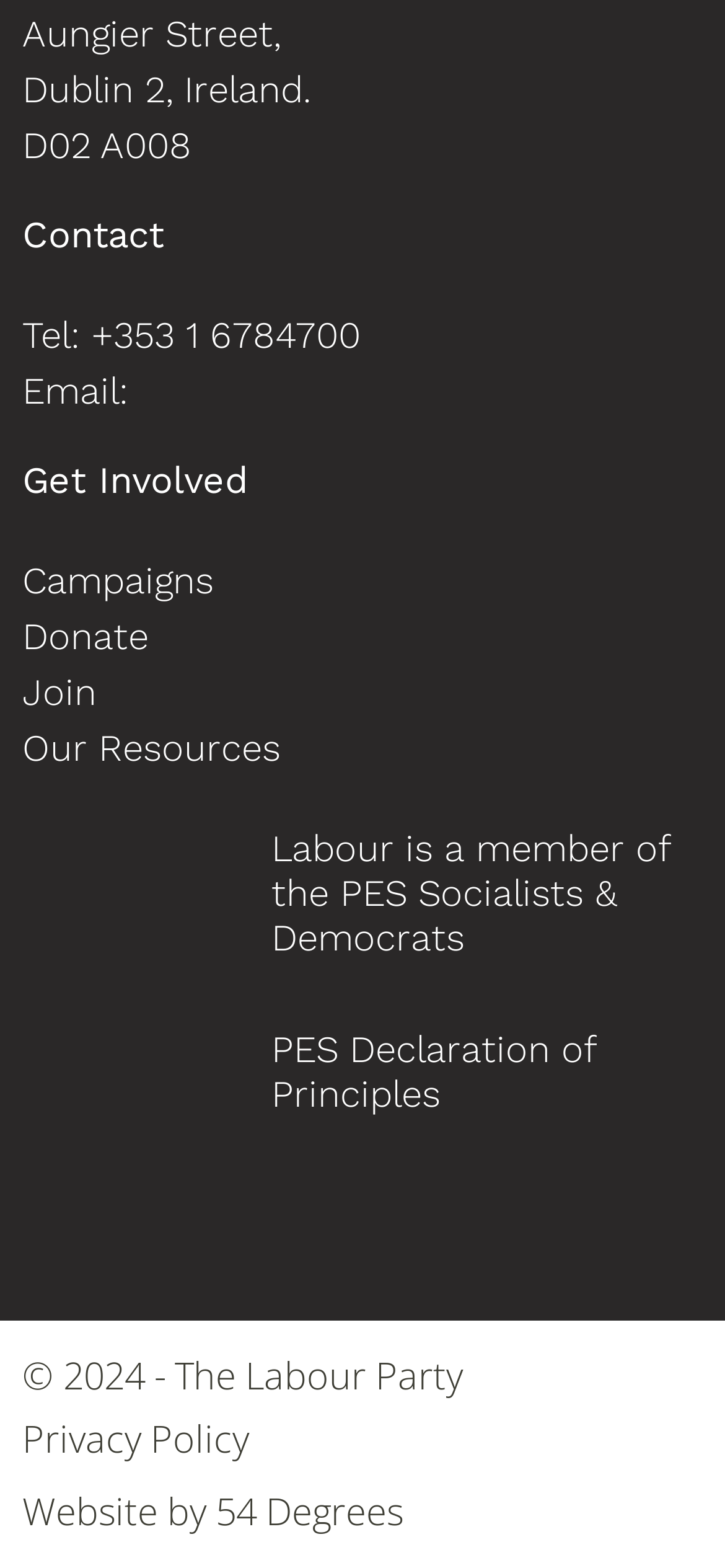Find the bounding box coordinates of the element I should click to carry out the following instruction: "Click the 'Join' link".

[0.031, 0.427, 0.133, 0.456]